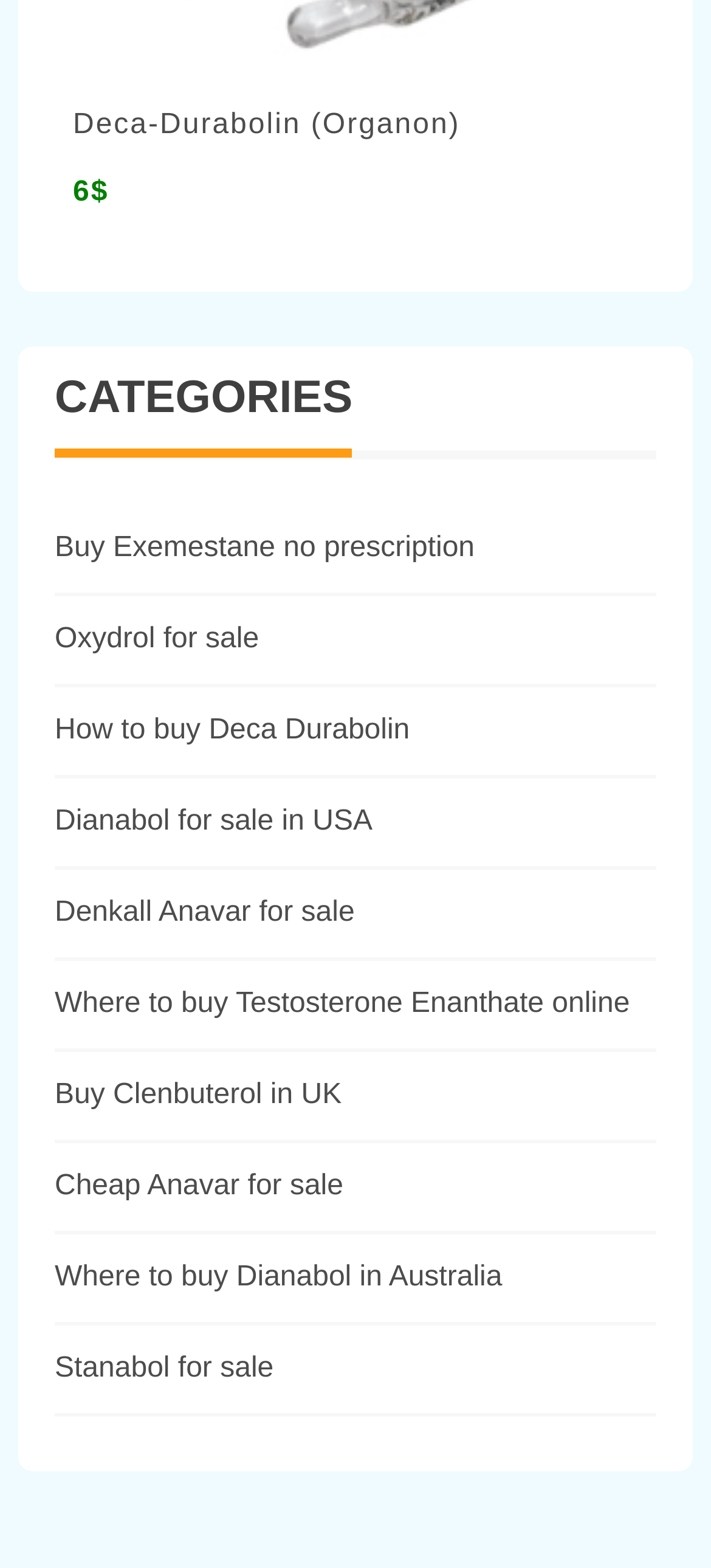Please identify the bounding box coordinates of where to click in order to follow the instruction: "View Buy Exemestane no prescription page".

[0.077, 0.339, 0.668, 0.359]